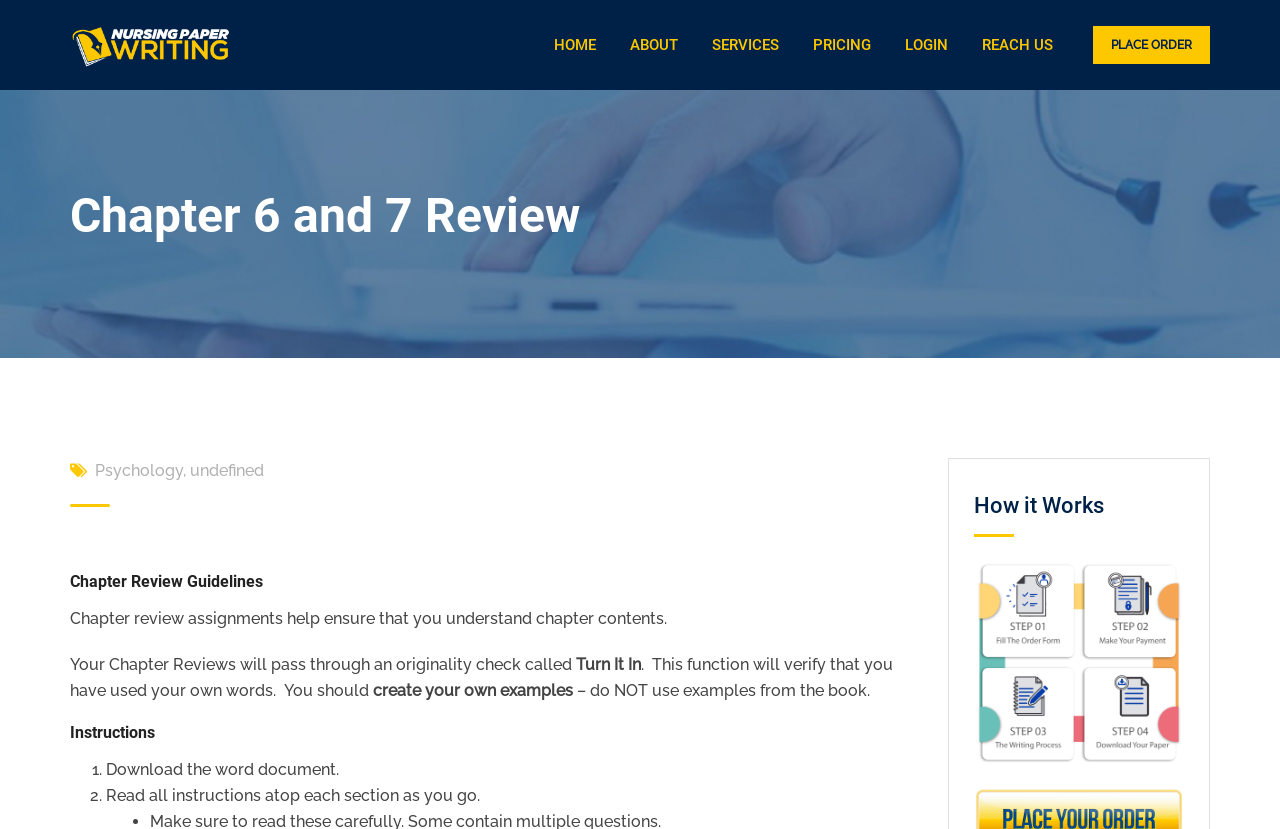Please find the bounding box coordinates of the clickable region needed to complete the following instruction: "Read the 'Chapter Review Guidelines'". The bounding box coordinates must consist of four float numbers between 0 and 1, i.e., [left, top, right, bottom].

[0.055, 0.691, 0.717, 0.713]